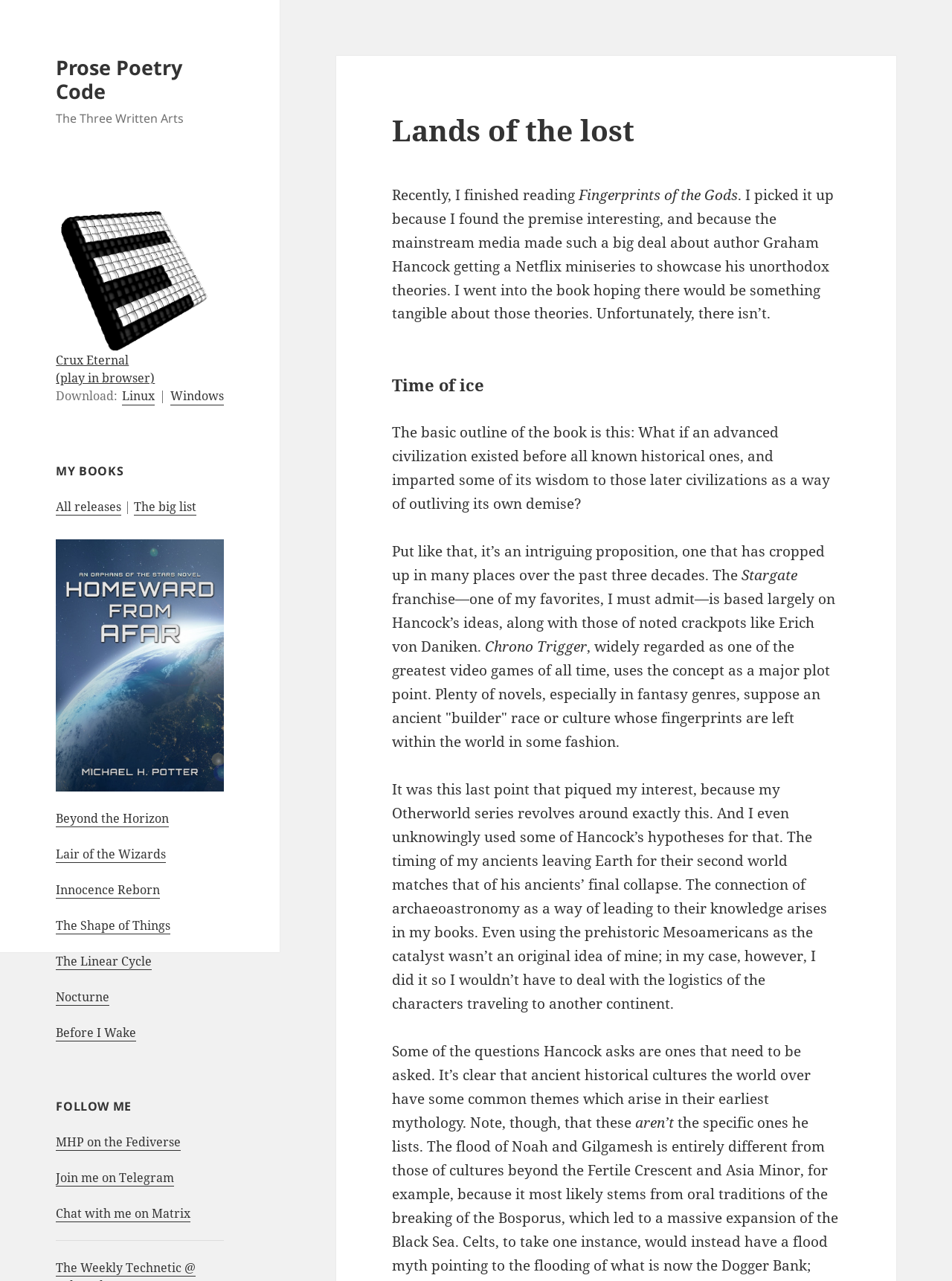What is the name of the video game mentioned?
Give a single word or phrase answer based on the content of the image.

Chrono Trigger